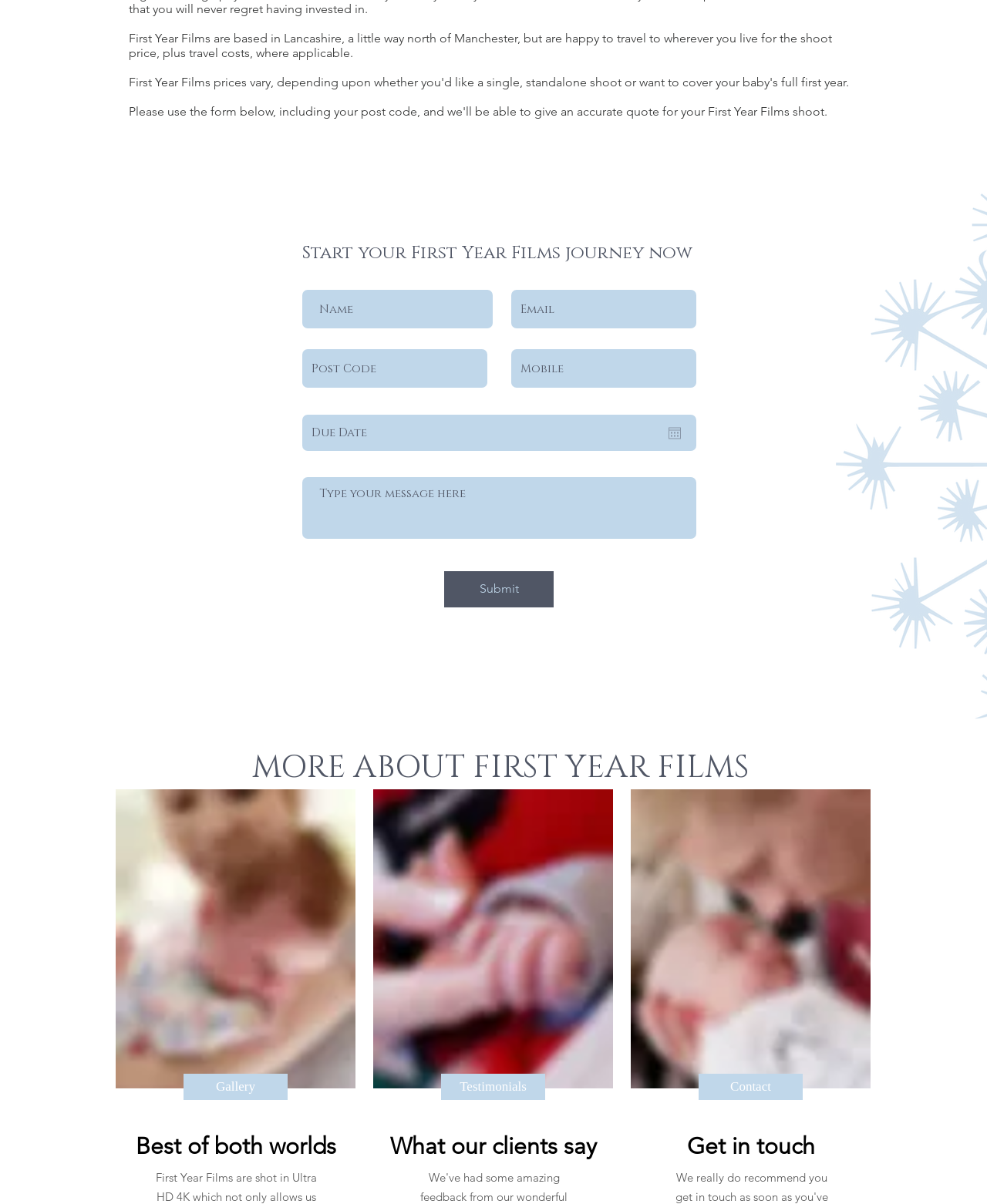Identify the bounding box coordinates for the region of the element that should be clicked to carry out the instruction: "Get in touch". The bounding box coordinates should be four float numbers between 0 and 1, i.e., [left, top, right, bottom].

[0.708, 0.892, 0.813, 0.914]